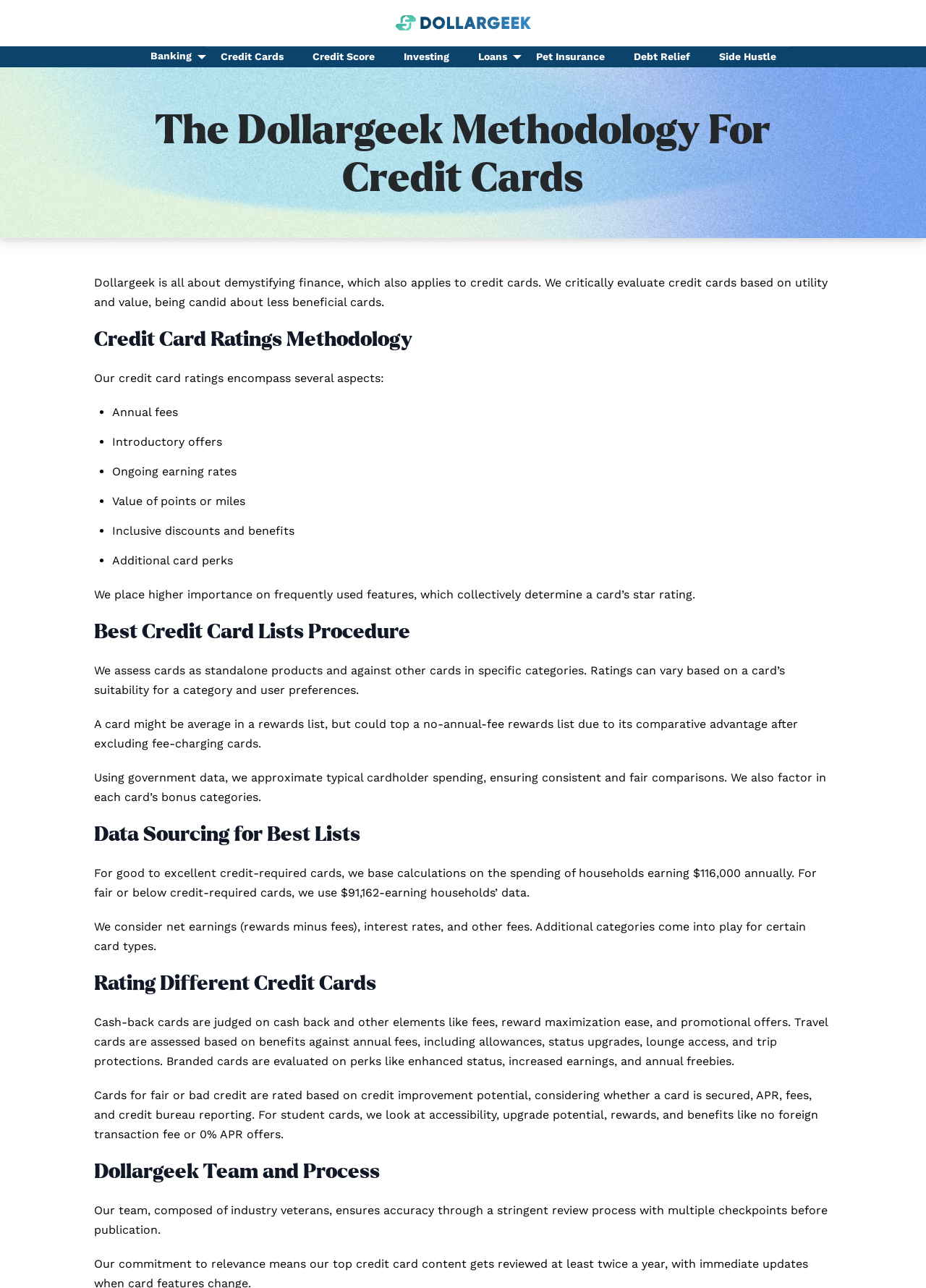Please specify the bounding box coordinates in the format (top-left x, top-left y, bottom-right x, bottom-right y), with all values as floating point numbers between 0 and 1. Identify the bounding box of the UI element described by: Pet Insurance

[0.563, 0.037, 0.668, 0.052]